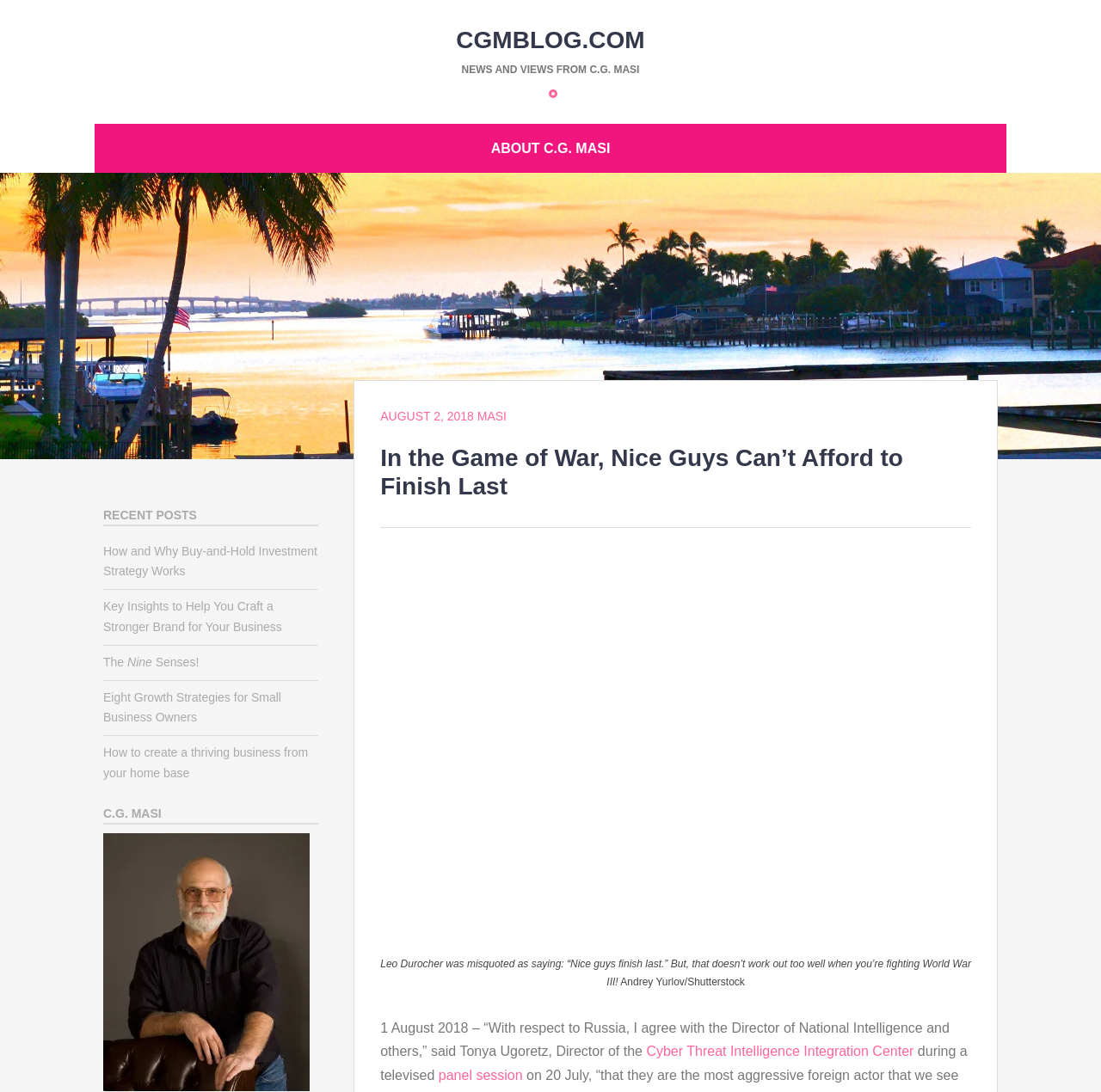What is the date of the article?
Using the information from the image, provide a comprehensive answer to the question.

The date of the article can be found in the text element '1 August 2018 – “With respect to Russia, I agree with the Director of National Intelligence and others,” said Tonya Ugoretz, Director of the Cyber Threat Intelligence Integration Center'.